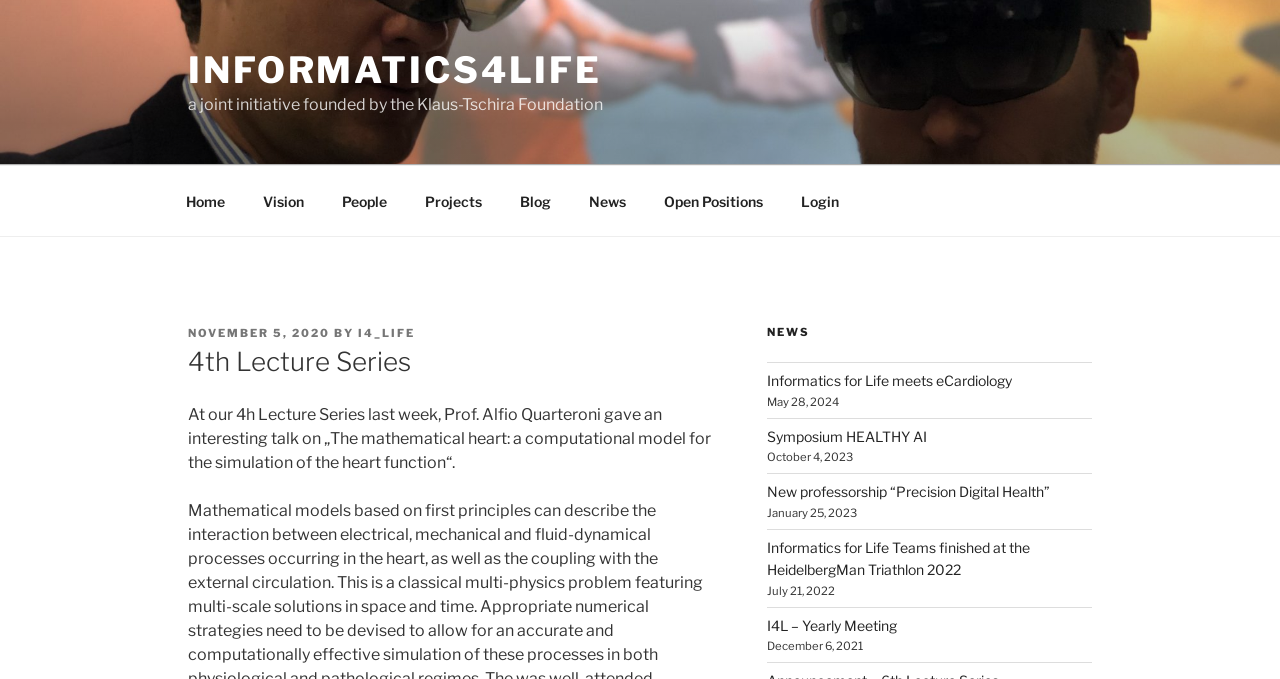Please provide a comprehensive response to the question based on the details in the image: What is the title of the navigation menu?

The title of the navigation menu is mentioned in the element 'navigation 'Top Menu'' with bounding box coordinates [0.131, 0.26, 0.869, 0.332].